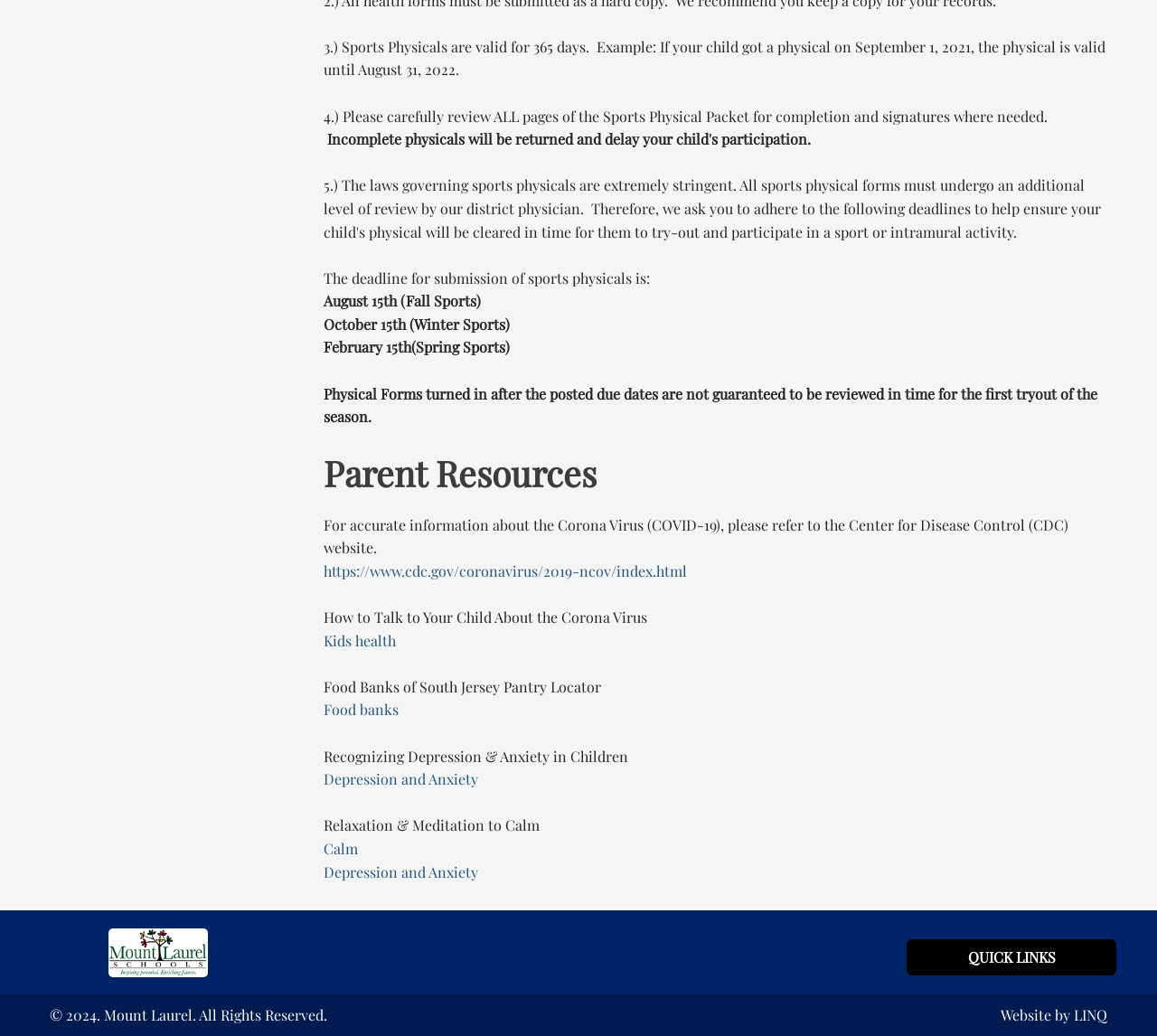Refer to the element description Food banks and identify the corresponding bounding box in the screenshot. Format the coordinates as (top-left x, top-left y, bottom-right x, bottom-right y) with values in the range of 0 to 1.

[0.279, 0.676, 0.344, 0.694]